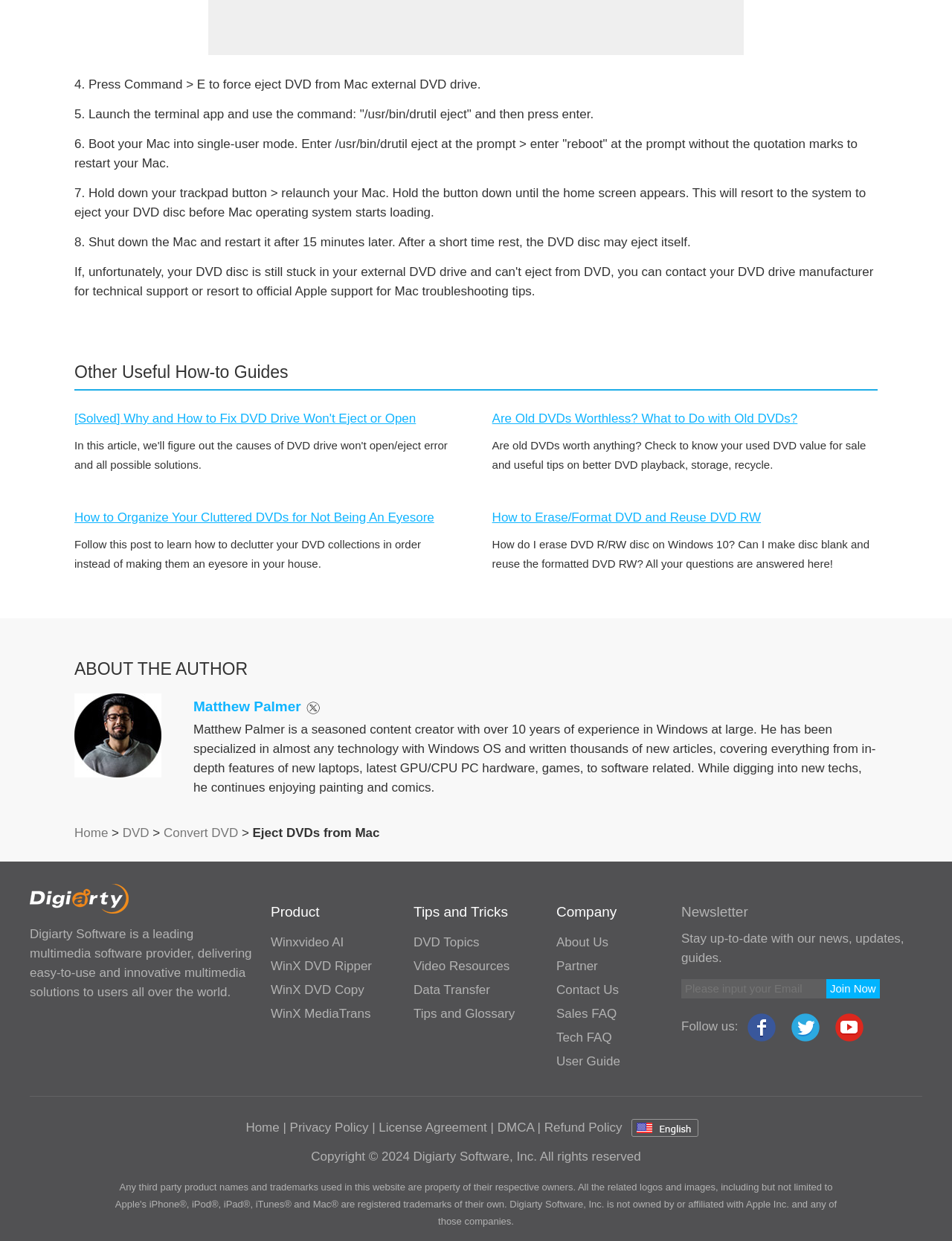How many social media links are at the bottom of the page?
Provide a detailed answer to the question, using the image to inform your response.

There are three social media links at the bottom of the page, which are Facebook, Twitter, and another unspecified platform, as indicated by the images of the social media logos and the links next to them.